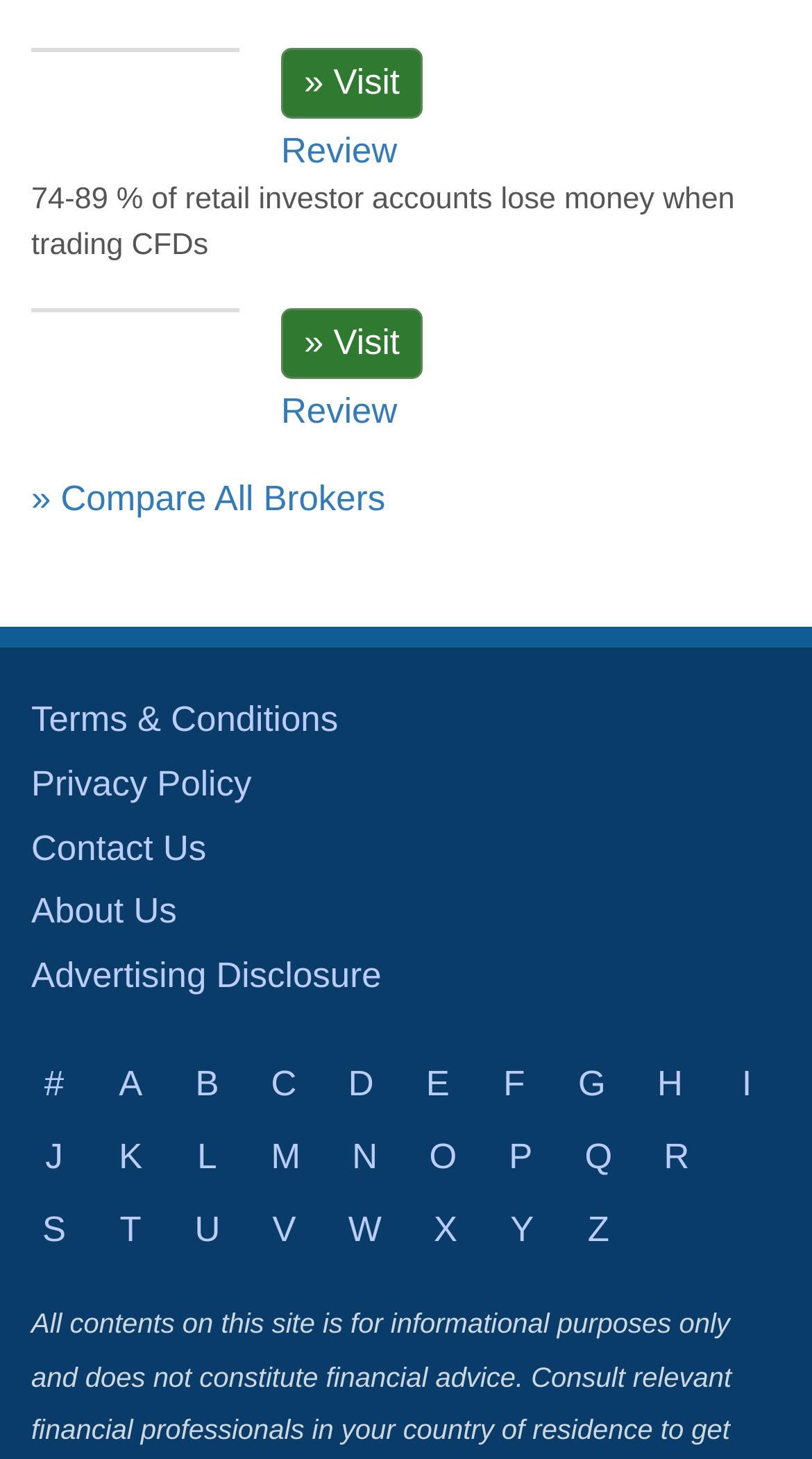Can you provide the bounding box coordinates for the element that should be clicked to implement the instruction: "Contact Us"?

[0.038, 0.567, 0.254, 0.595]